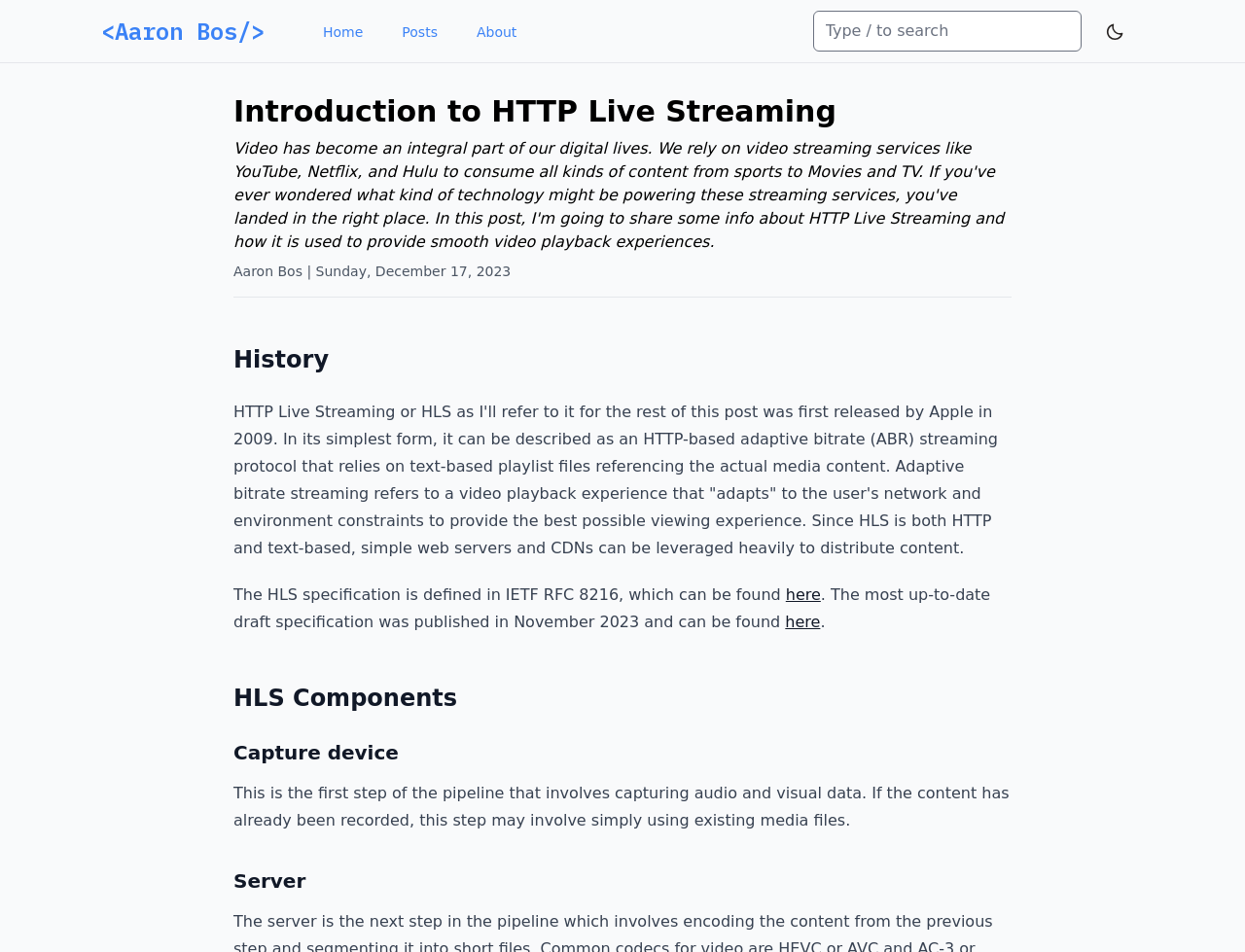Please determine the bounding box coordinates for the element with the description: "here".

[0.631, 0.644, 0.659, 0.663]